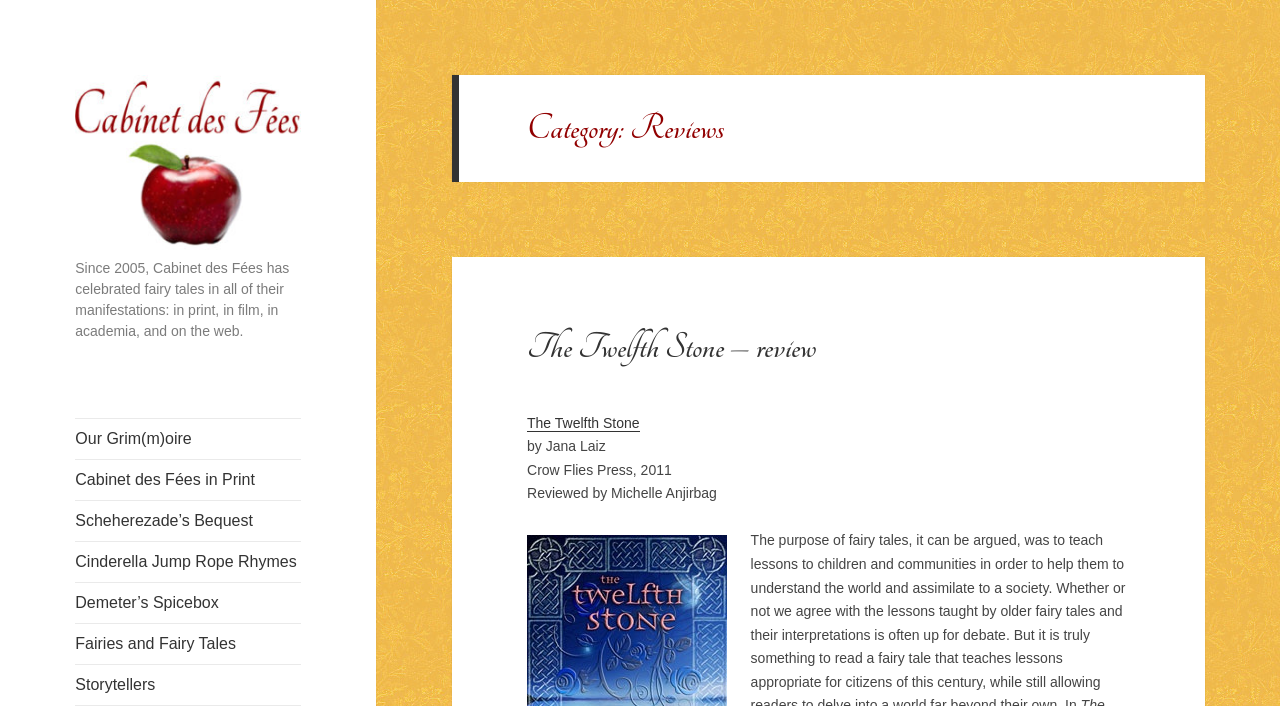How many links are on this page?
Based on the screenshot, answer the question with a single word or phrase.

9